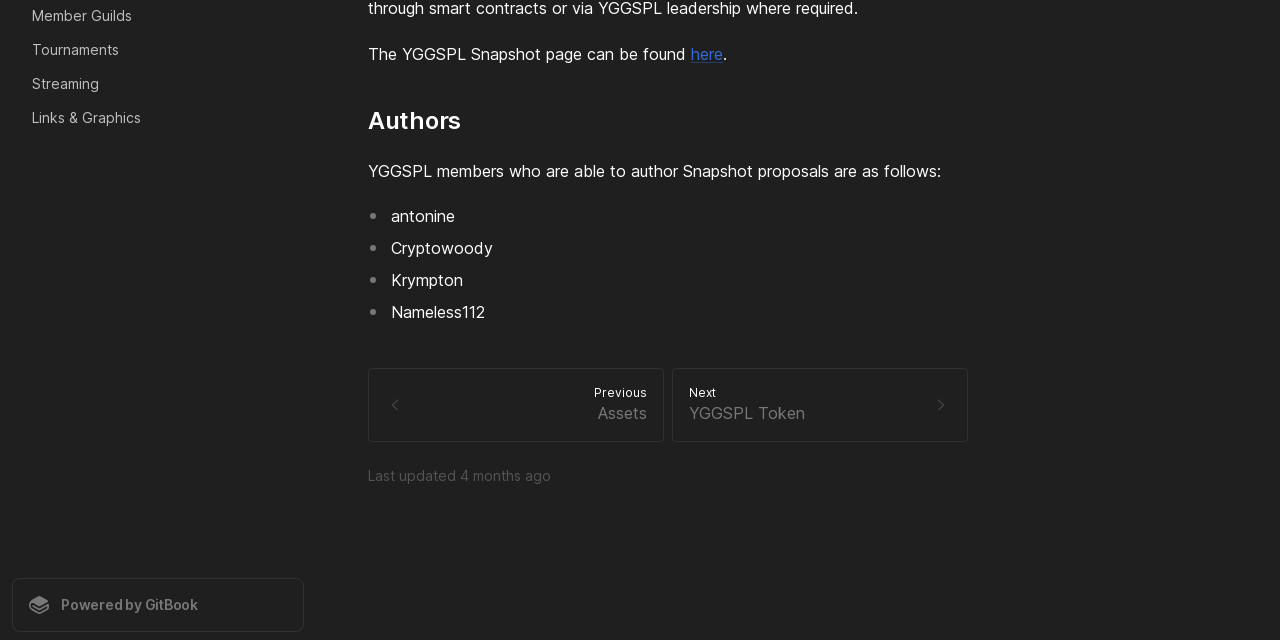Find the bounding box coordinates for the HTML element described in this sentence: "aria-label="Direct link to heading"". Provide the coordinates as four float numbers between 0 and 1, in the format [left, top, right, bottom].

[0.269, 0.164, 0.291, 0.216]